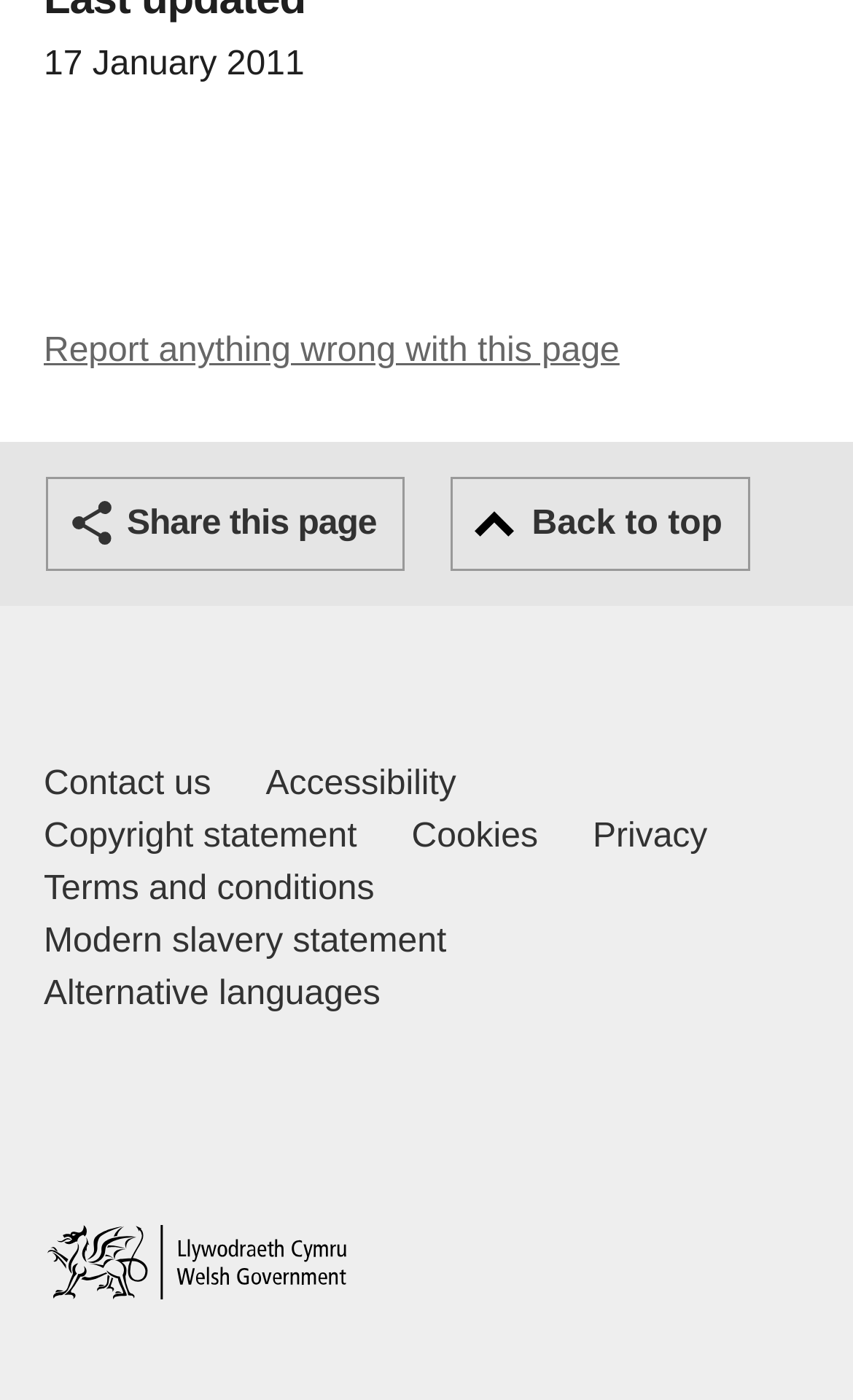Locate the bounding box coordinates of the area where you should click to accomplish the instruction: "Learn about Cosmo Robot".

None